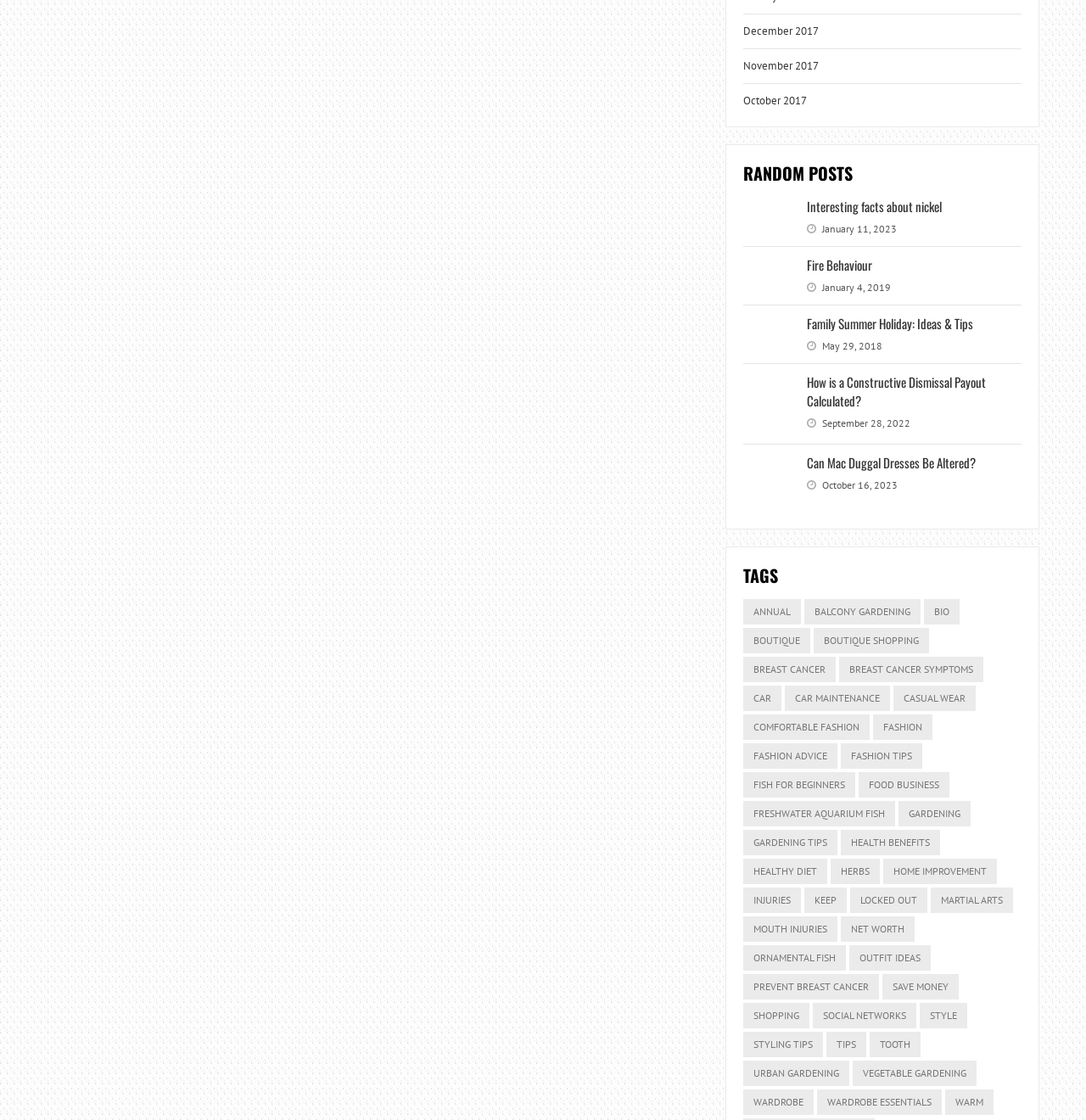Find the bounding box coordinates of the element to click in order to complete the given instruction: "Read 'Family Summer Holiday: Ideas & Tips'."

[0.743, 0.28, 0.896, 0.297]